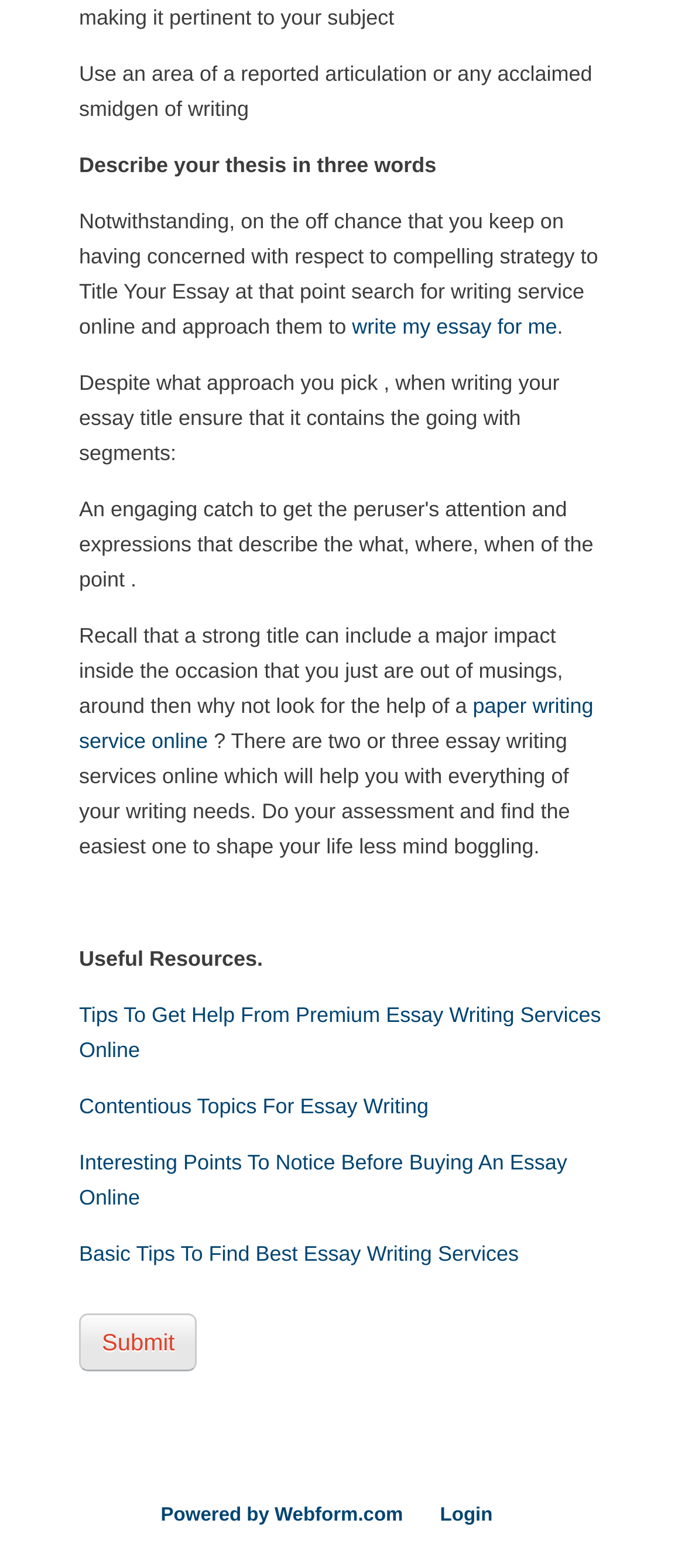Show the bounding box coordinates of the region that should be clicked to follow the instruction: "click the 'Submit' button."

[0.115, 0.838, 0.288, 0.875]